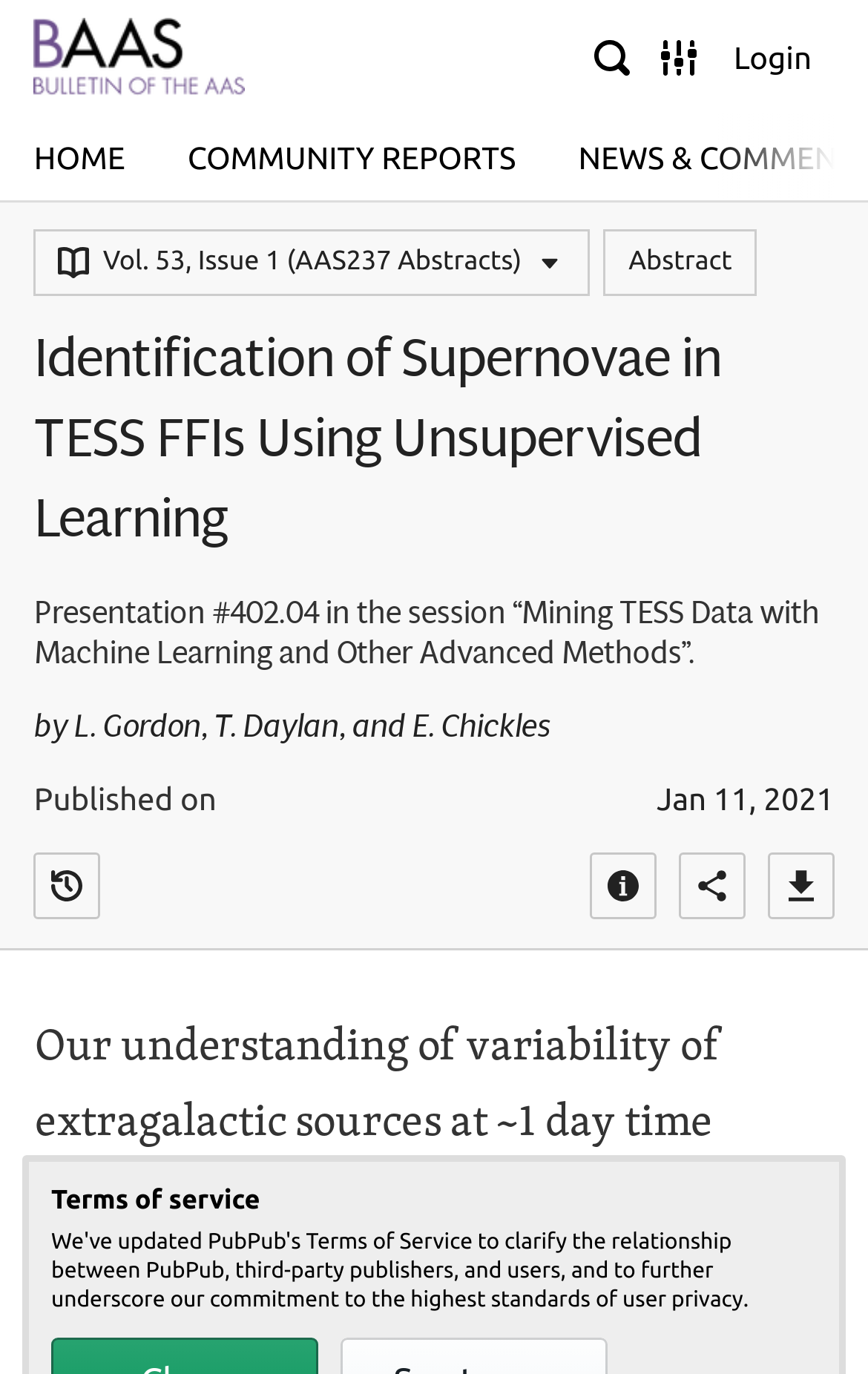Highlight the bounding box coordinates of the element that should be clicked to carry out the following instruction: "Go to the dashboard menu". The coordinates must be given as four float numbers ranging from 0 to 1, i.e., [left, top, right, bottom].

[0.743, 0.017, 0.82, 0.066]